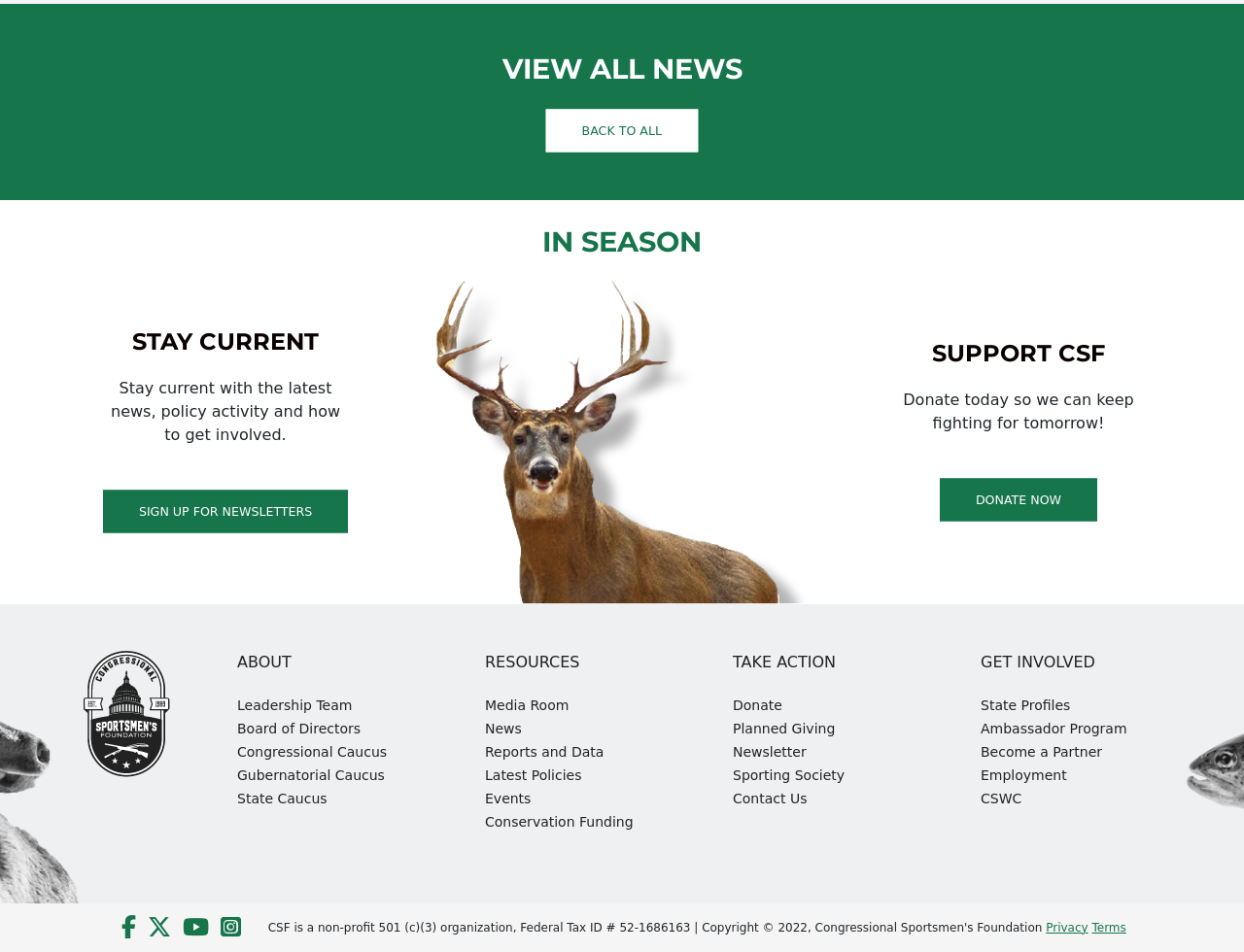Provide the bounding box coordinates of the area you need to click to execute the following instruction: "Learn about the organization".

[0.191, 0.683, 0.371, 0.708]